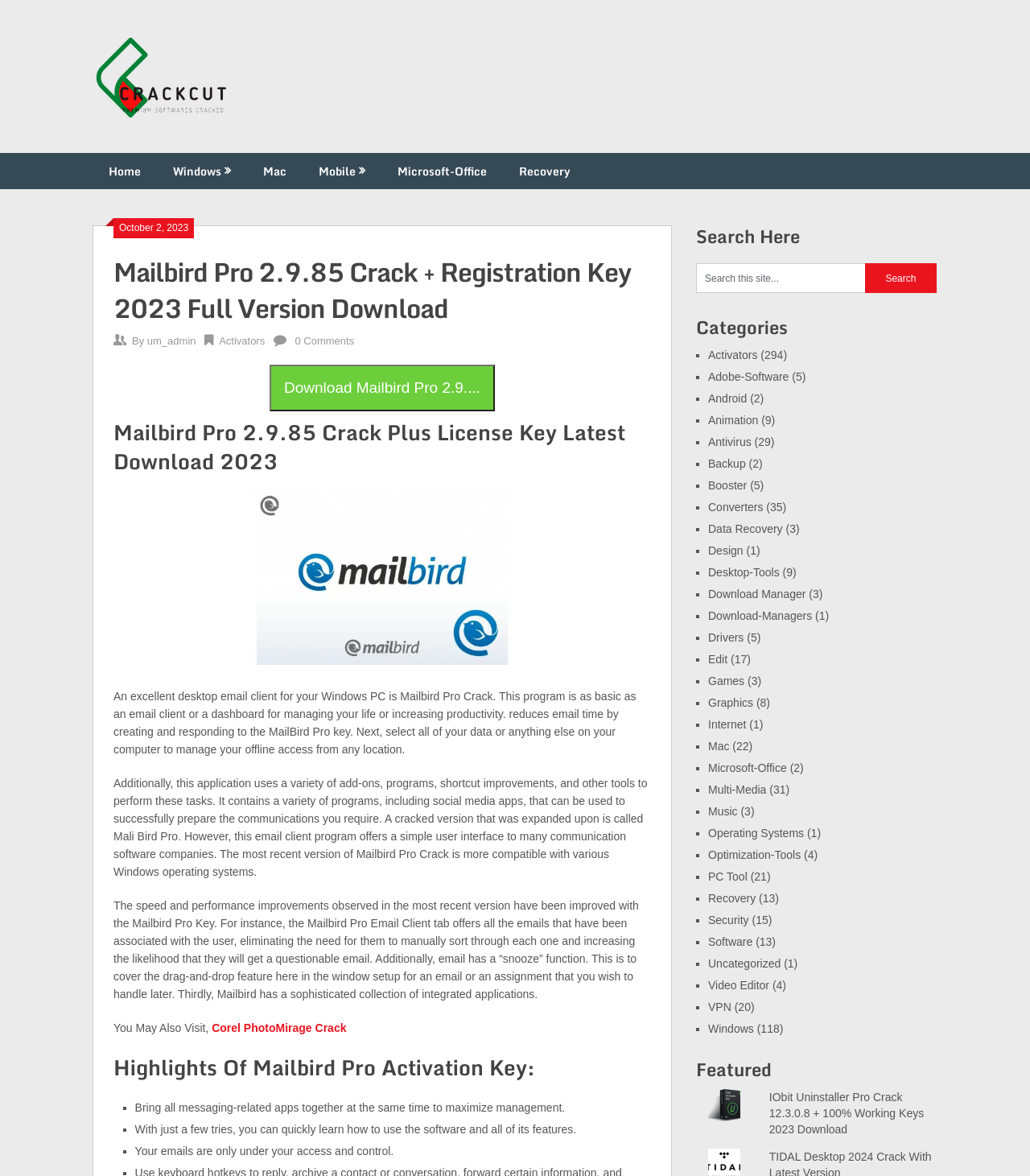Locate the bounding box coordinates of the element that should be clicked to execute the following instruction: "Click on the 'Download Mailbird Pro 2.9....' button".

[0.262, 0.31, 0.48, 0.349]